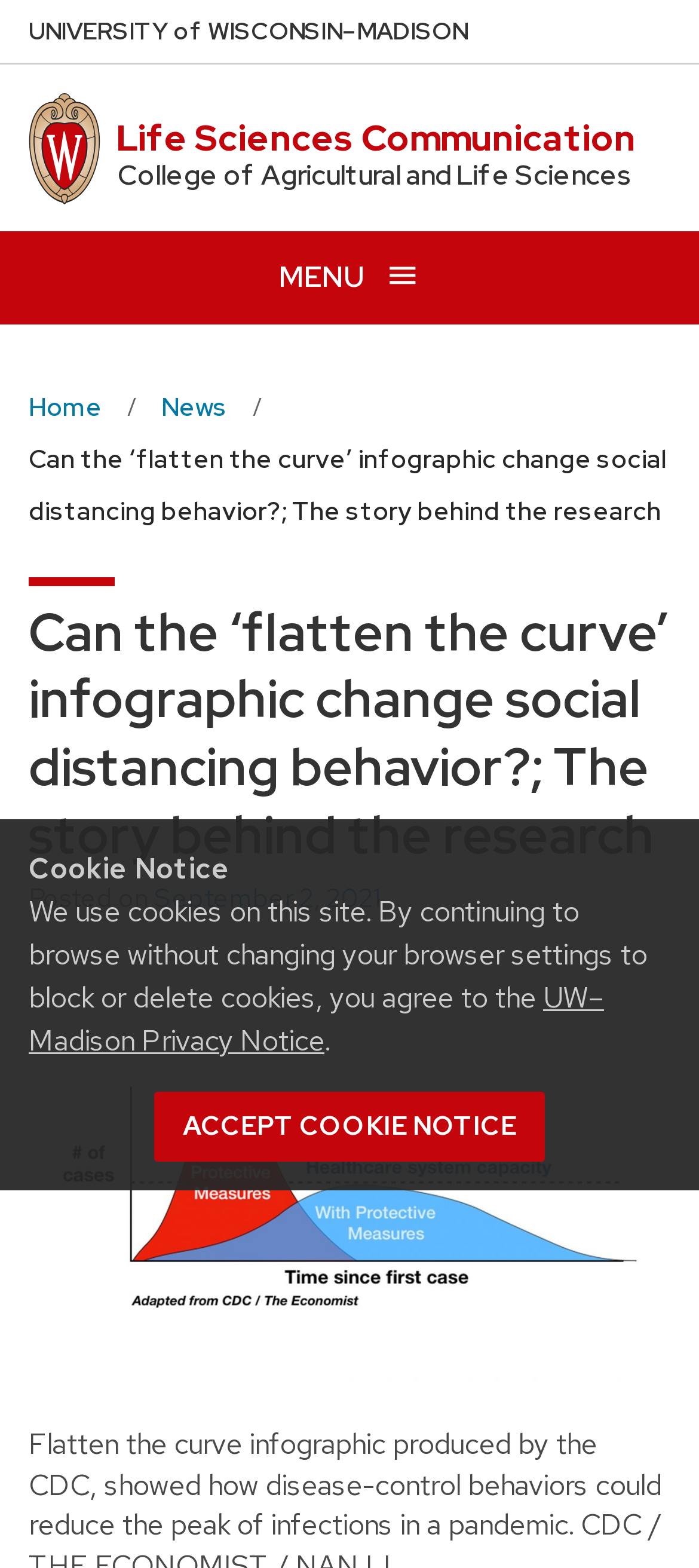What is the name of the college?
Use the screenshot to answer the question with a single word or phrase.

College of Agricultural and Life Sciences